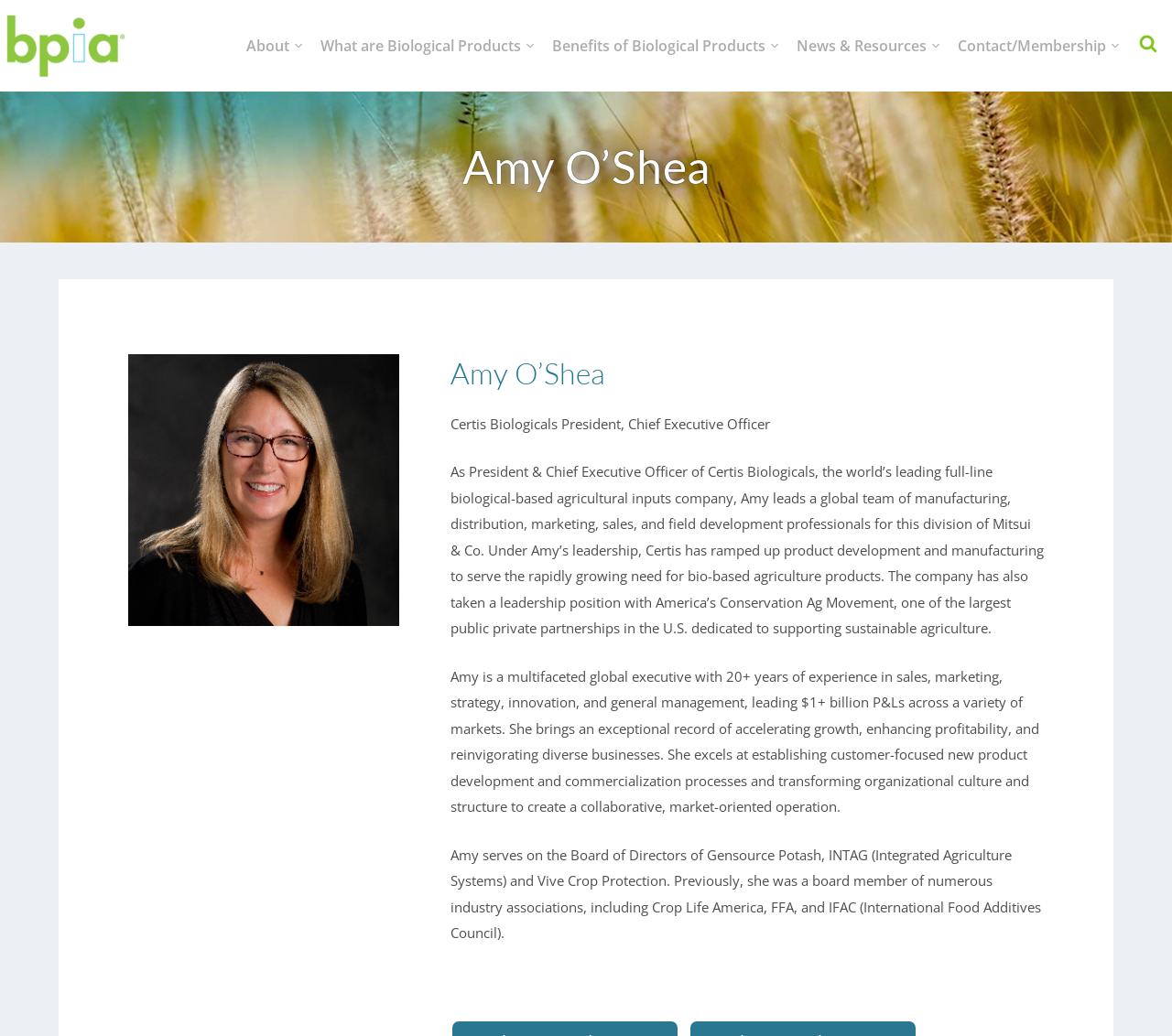What is the focus of America's Conservation Ag Movement?
Please give a detailed and elaborate answer to the question based on the image.

According to the webpage, Certis Biologicals, led by Amy O'Shea, has taken a leadership position with America's Conservation Ag Movement, which is dedicated to supporting sustainable agriculture.